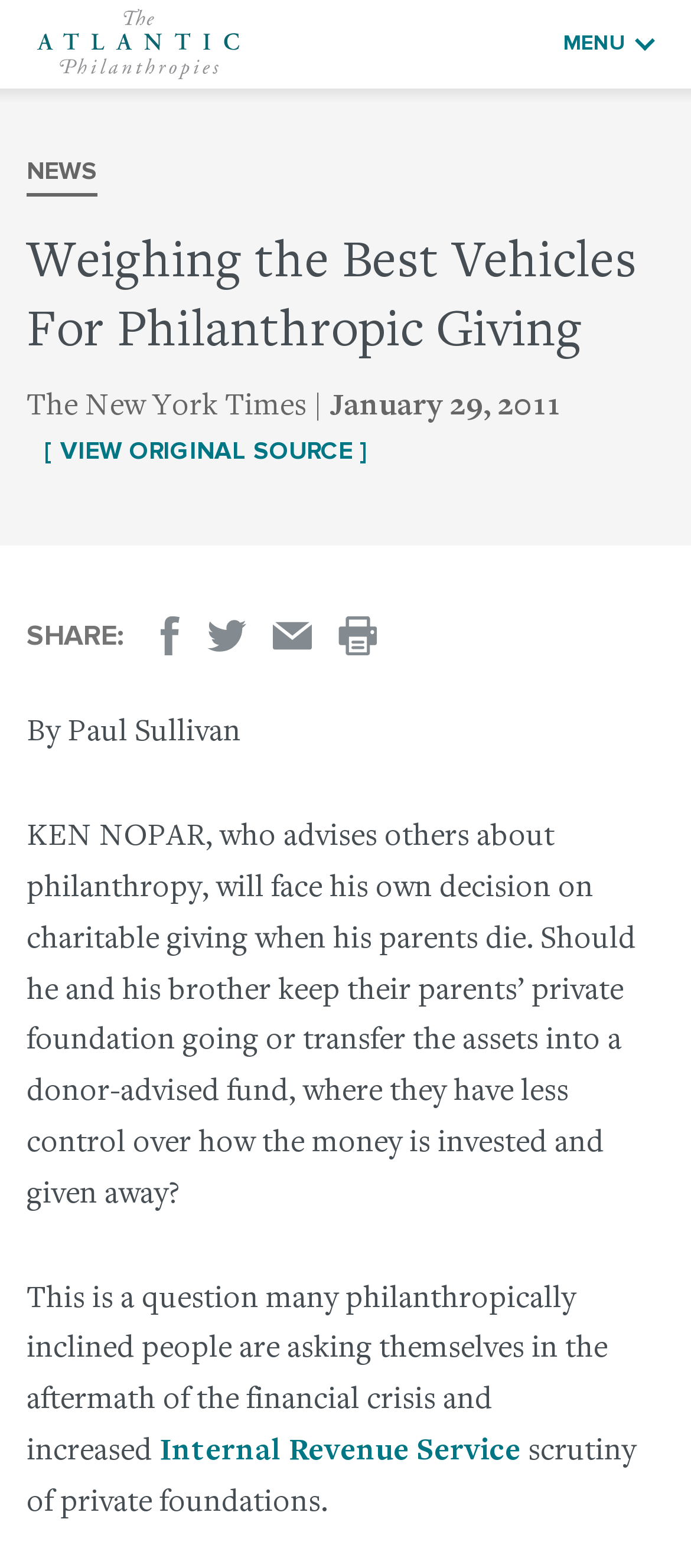Please specify the bounding box coordinates of the area that should be clicked to accomplish the following instruction: "Click on the 'Login' link". The coordinates should consist of four float numbers between 0 and 1, i.e., [left, top, right, bottom].

None